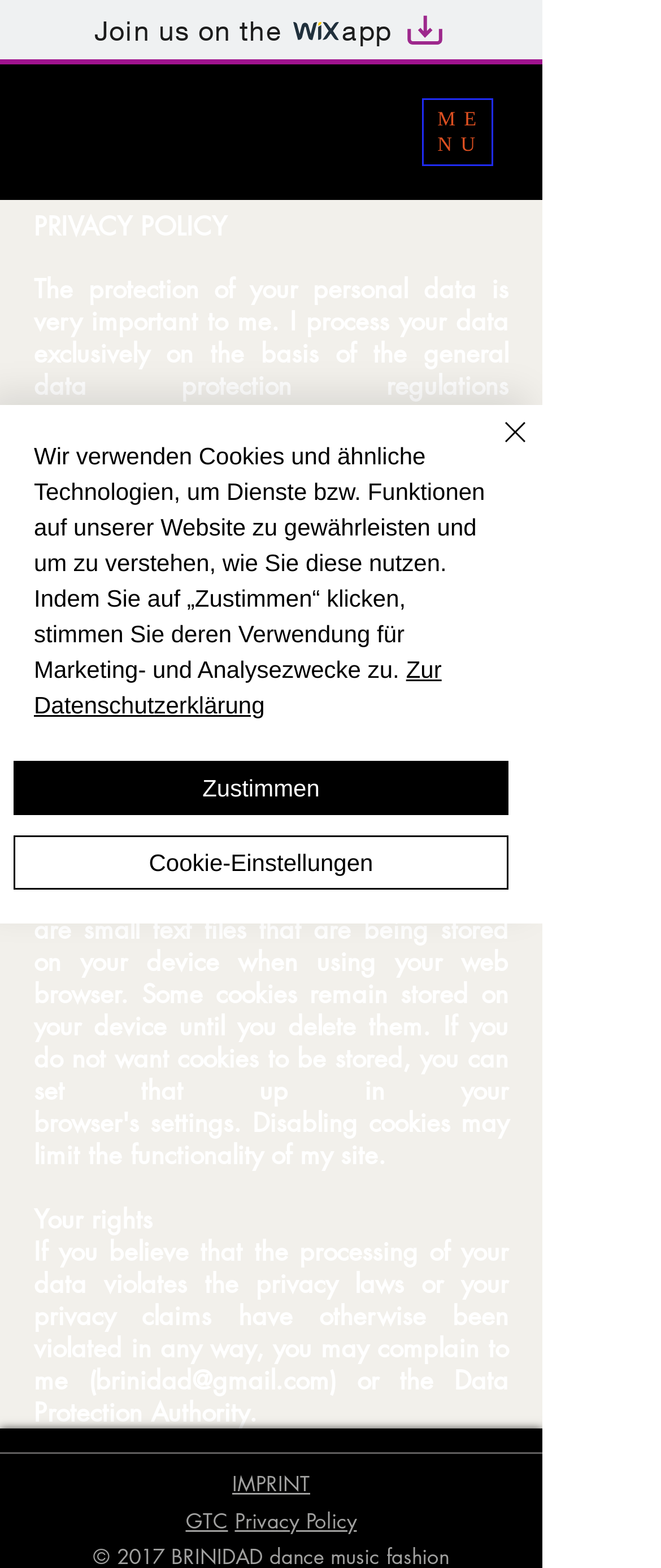Who can be contacted for privacy law violations?
Give a single word or phrase as your answer by examining the image.

brinidad or Data Protection Authority